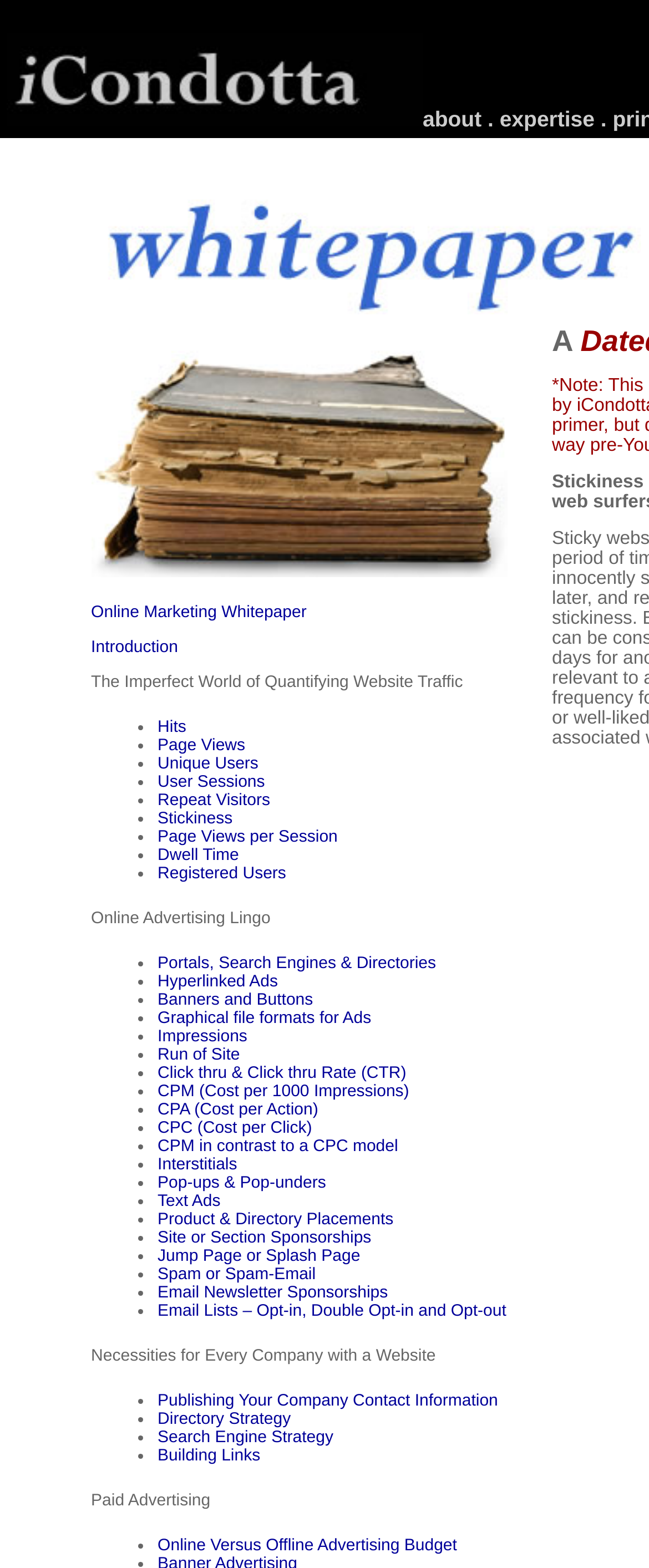Are there any graphics on the webpage?
Please answer using one word or phrase, based on the screenshot.

Yes